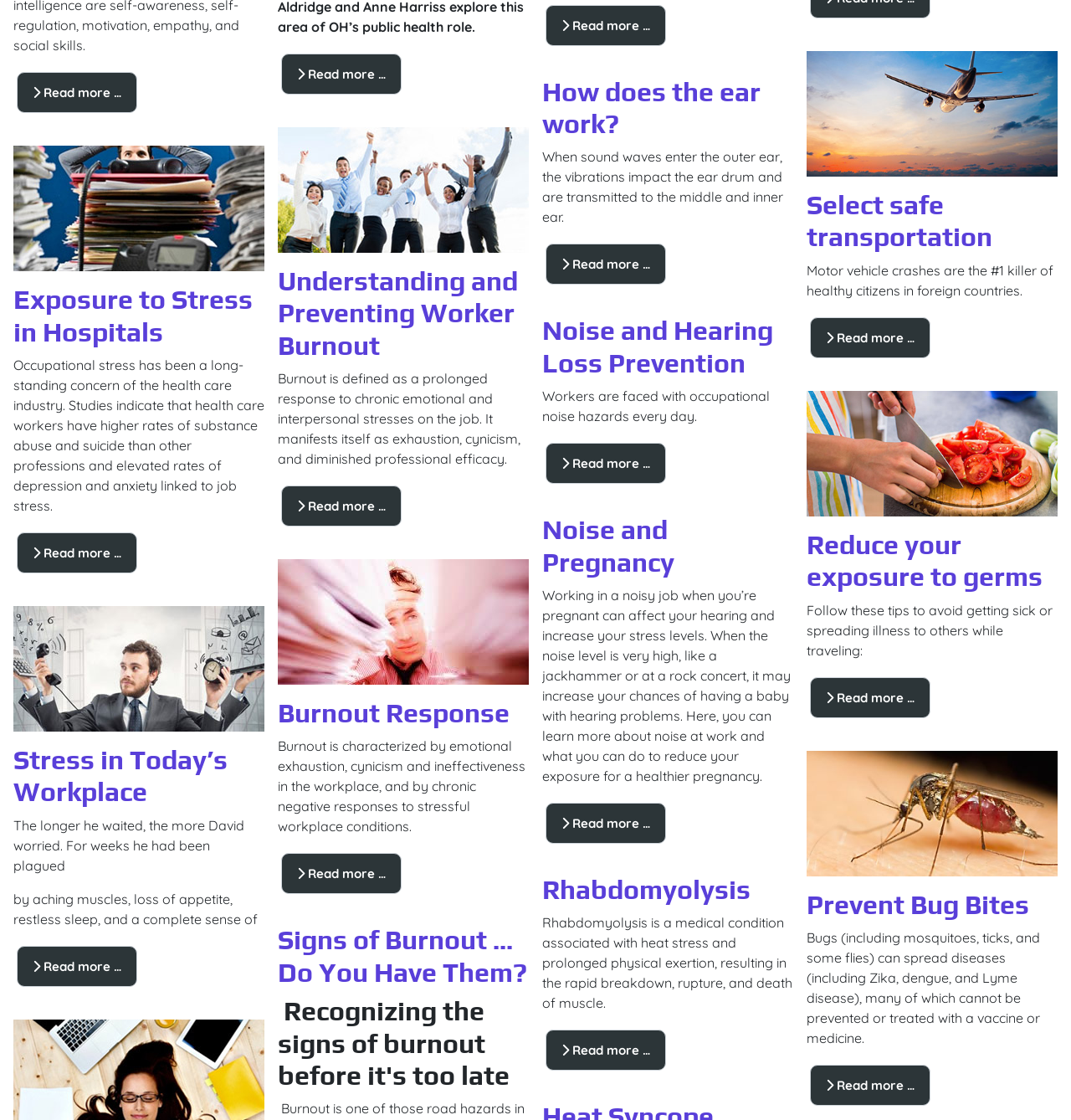Determine the coordinates of the bounding box that should be clicked to complete the instruction: "Reduce your exposure to germs". The coordinates should be represented by four float numbers between 0 and 1: [left, top, right, bottom].

[0.753, 0.472, 0.988, 0.53]